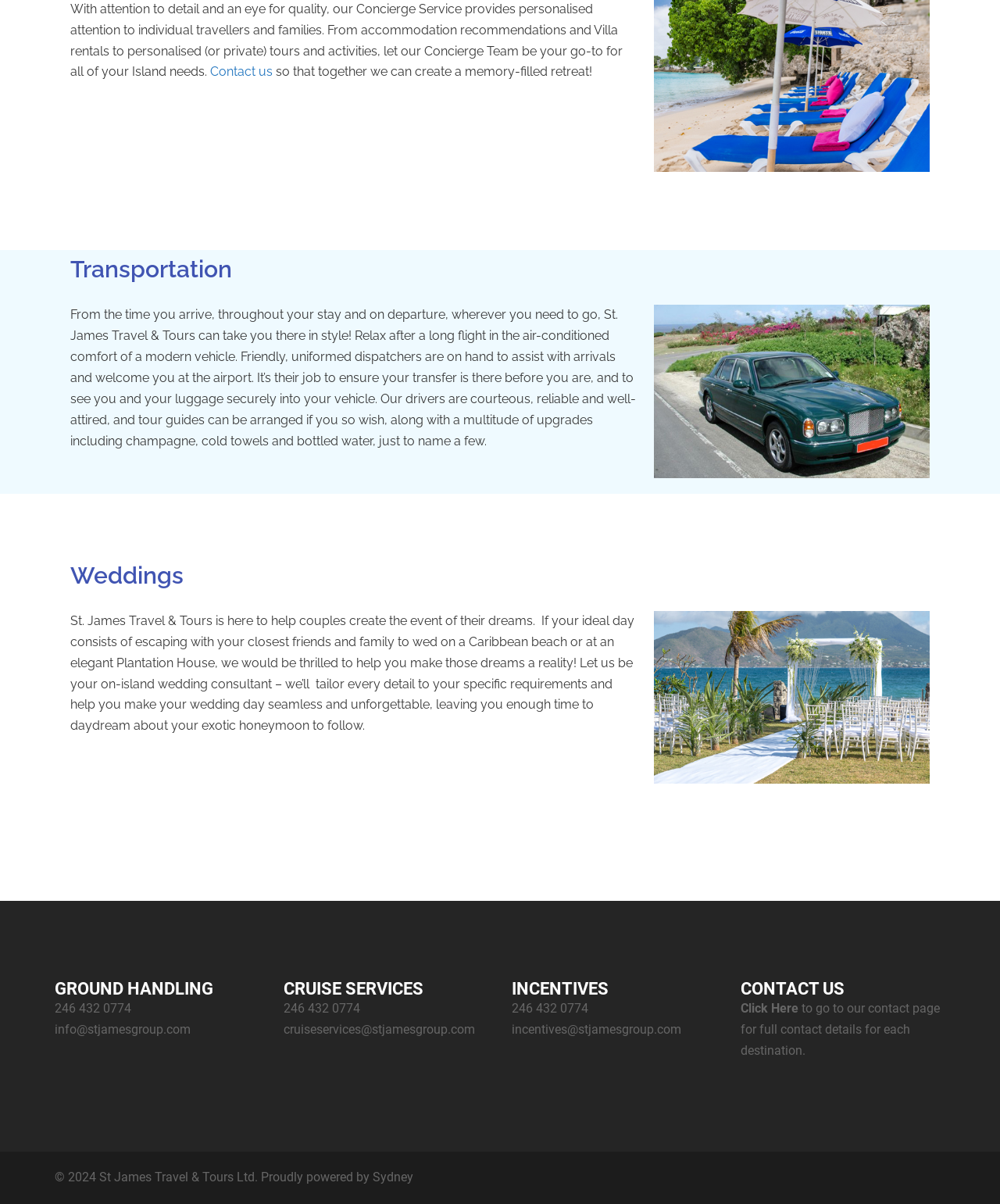Answer the question below with a single word or a brief phrase: 
What is the purpose of the Transportation service?

To take you to your destination in style